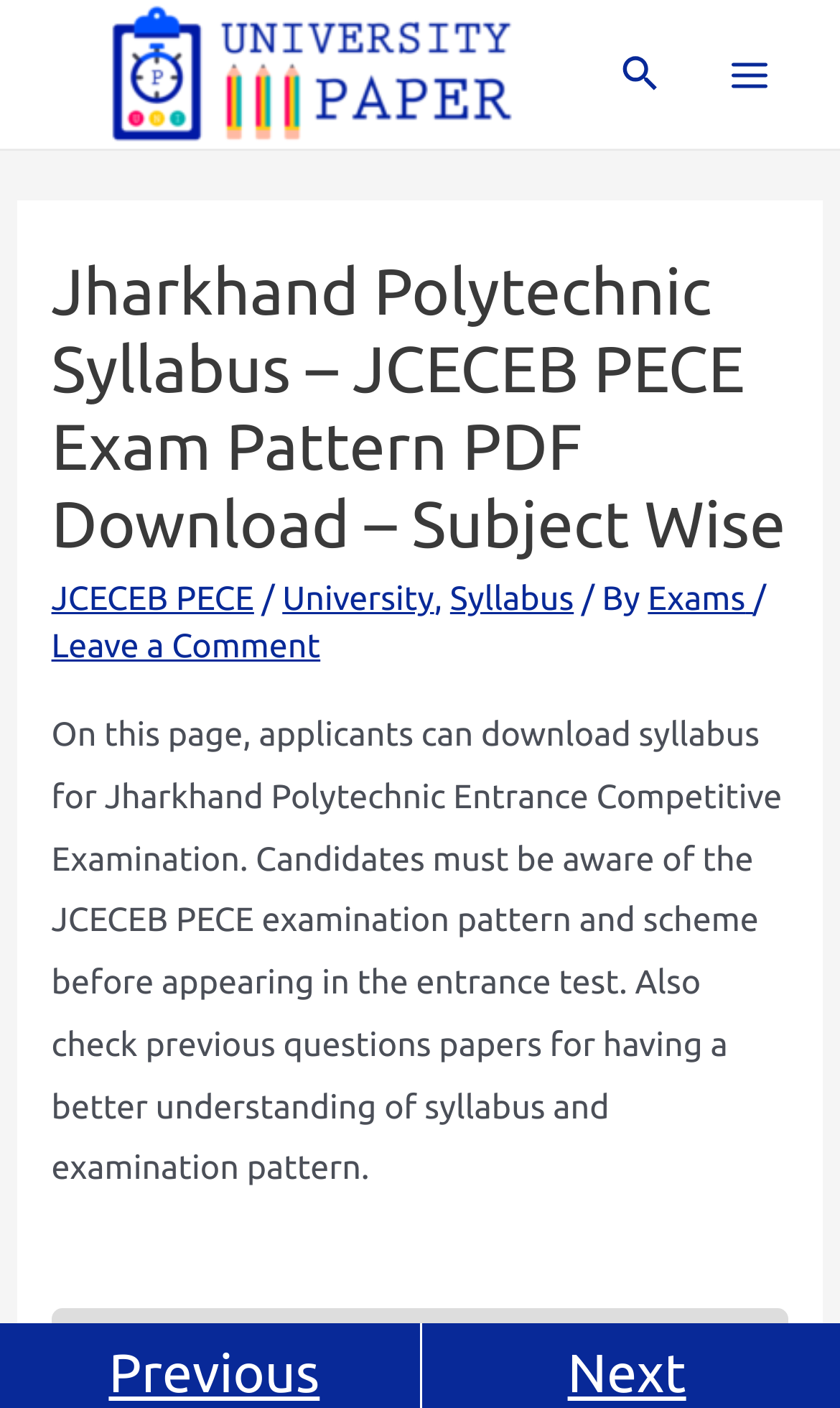Determine the bounding box coordinates for the HTML element described here: "Main Menu".

[0.838, 0.02, 0.949, 0.086]